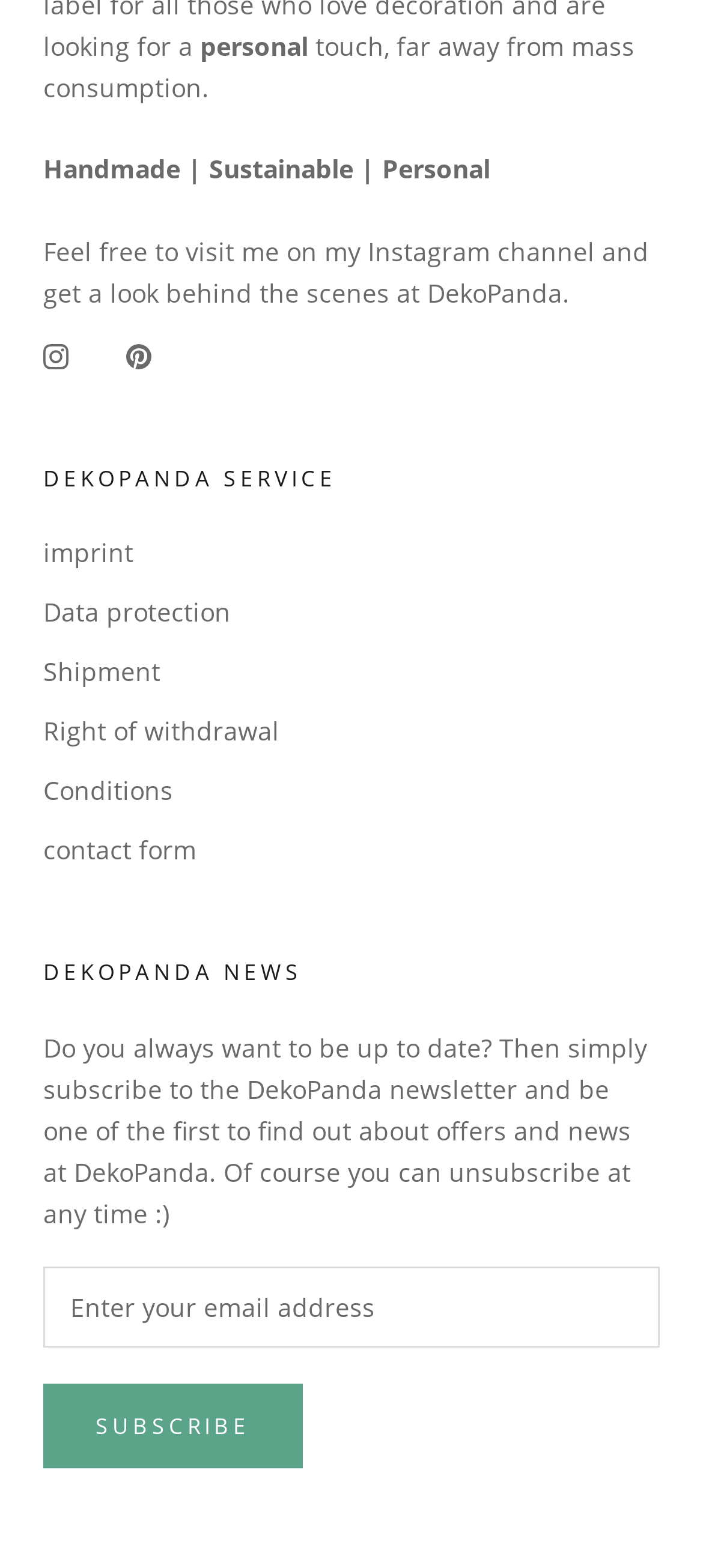Pinpoint the bounding box coordinates of the clickable element to carry out the following instruction: "go to imprint page."

[0.062, 0.34, 0.938, 0.364]